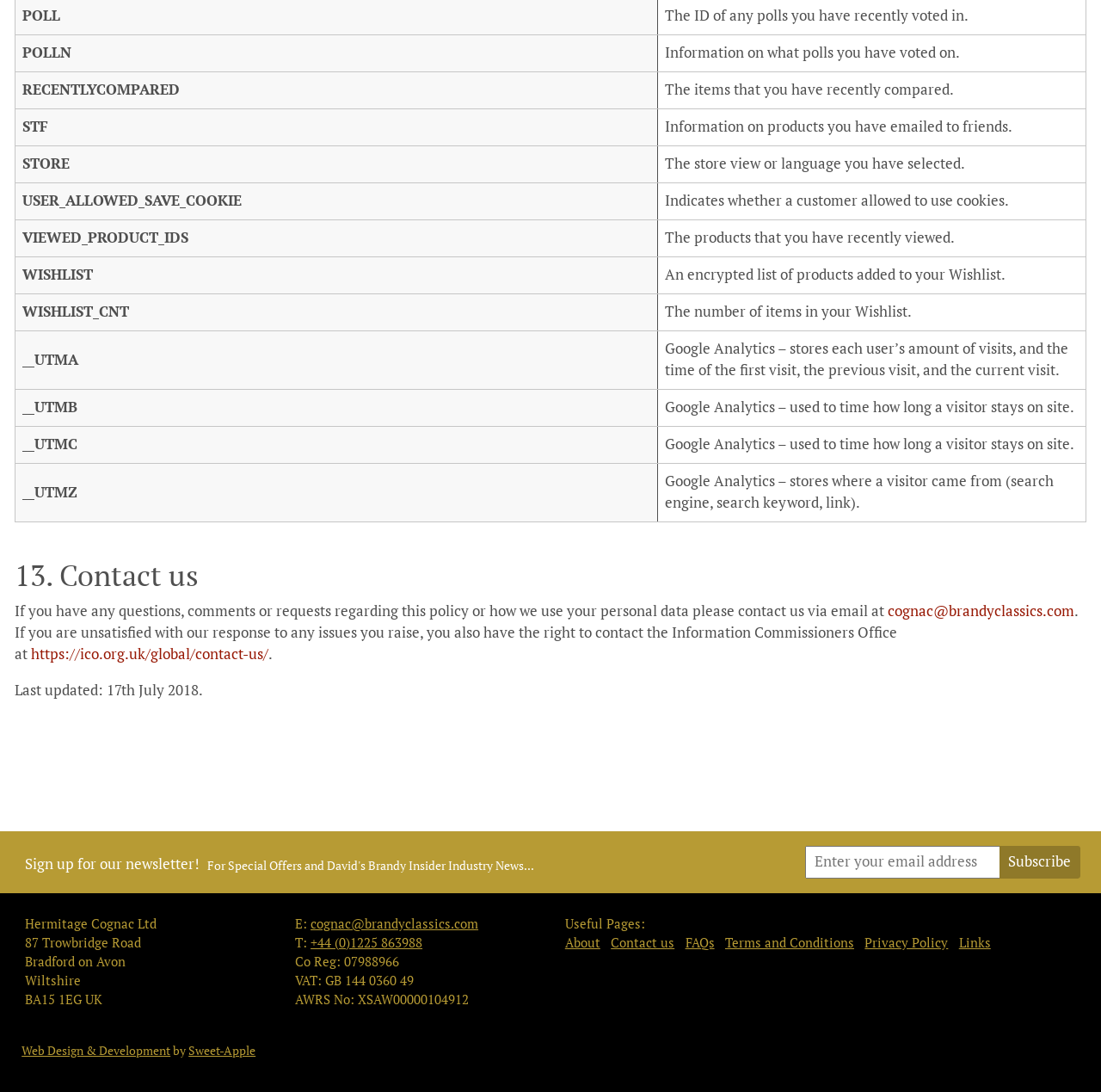Find and provide the bounding box coordinates for the UI element described here: "0 Comments". The coordinates should be given as four float numbers between 0 and 1: [left, top, right, bottom].

None